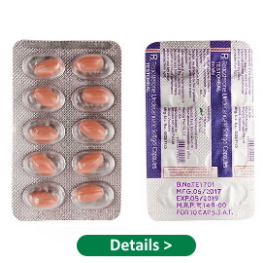How many capsules are in the pack?
Relying on the image, give a concise answer in one word or a brief phrase.

Ten